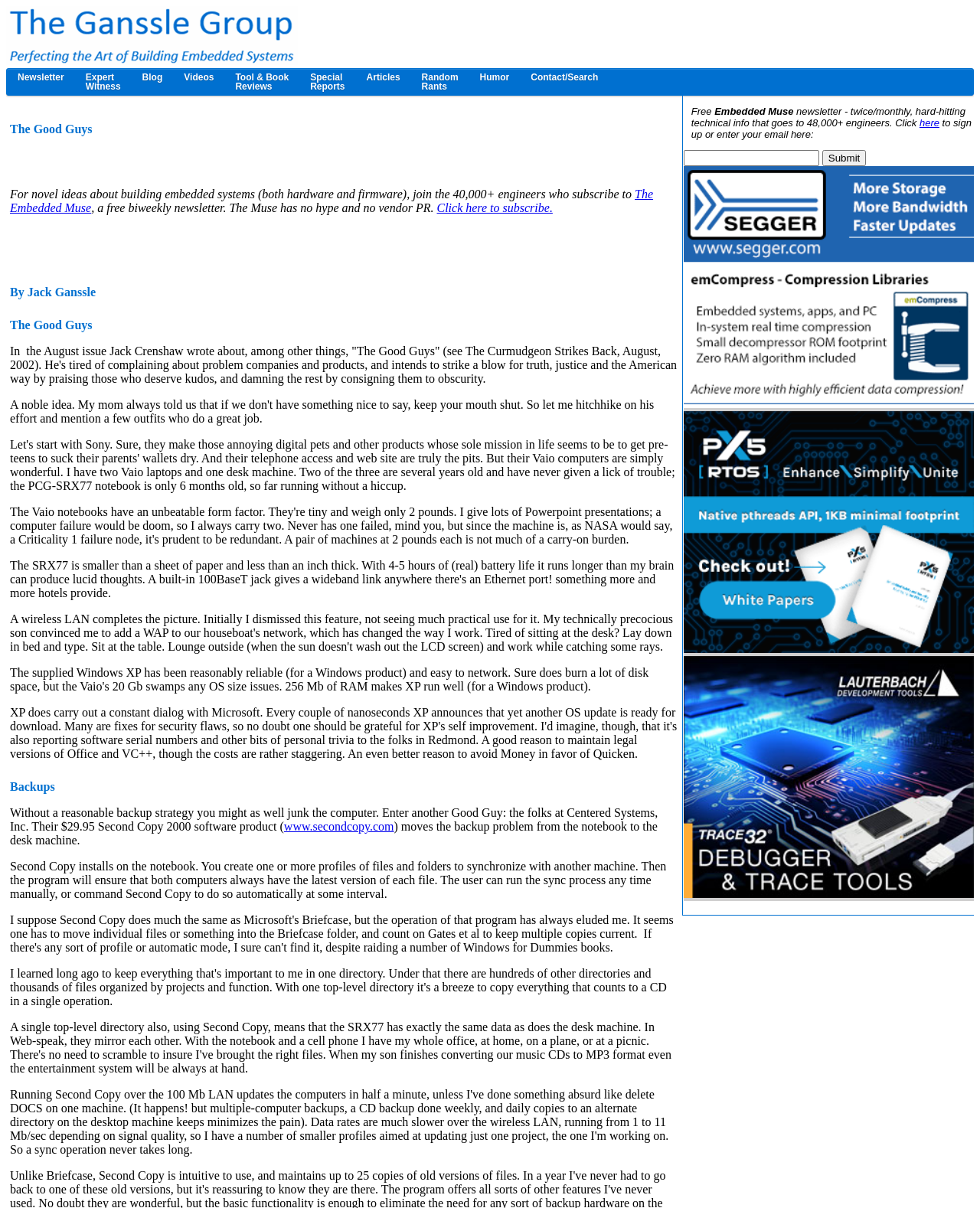Given the element description "Click here to subscribe.", identify the bounding box of the corresponding UI element.

[0.446, 0.167, 0.564, 0.177]